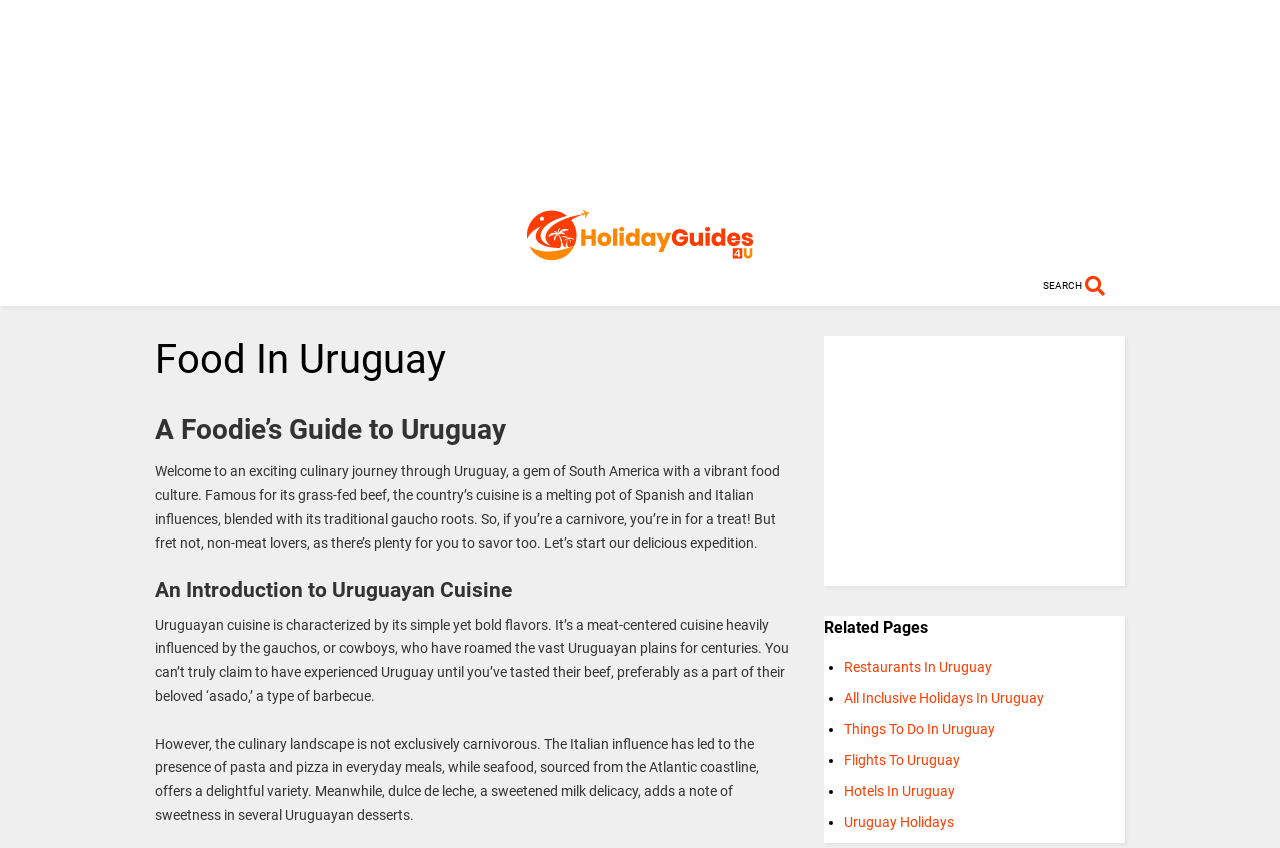What is the name of the beloved barbecue in Uruguay?
Please provide a single word or phrase based on the screenshot.

Asado